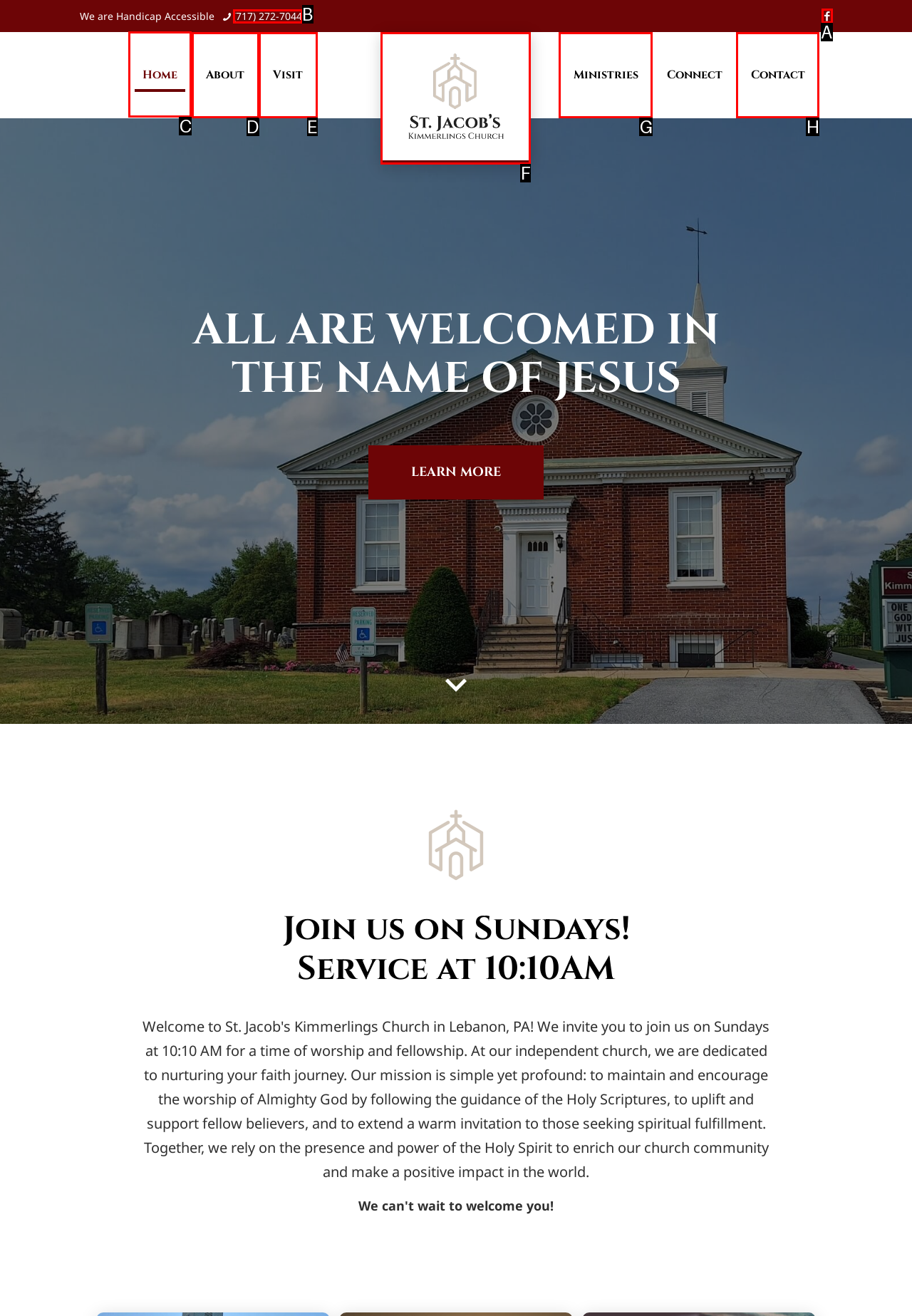Please indicate which HTML element should be clicked to fulfill the following task: go to the Home page. Provide the letter of the selected option.

C